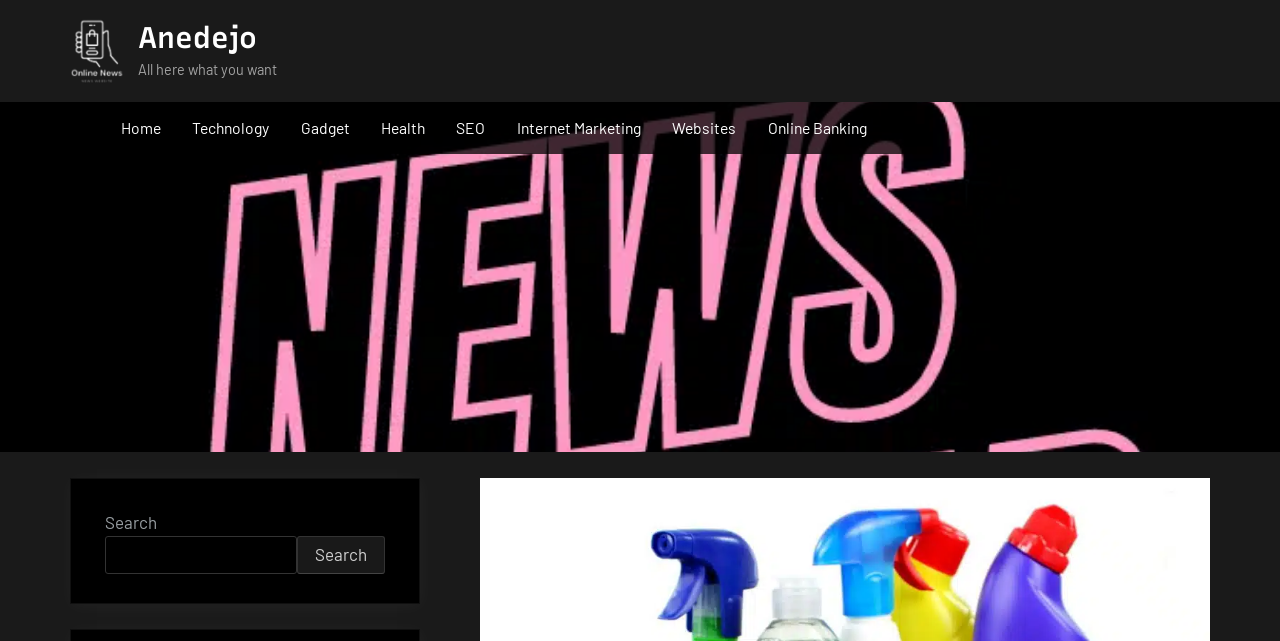Please identify the bounding box coordinates of the clickable region that I should interact with to perform the following instruction: "search for something". The coordinates should be expressed as four float numbers between 0 and 1, i.e., [left, top, right, bottom].

[0.082, 0.837, 0.232, 0.895]